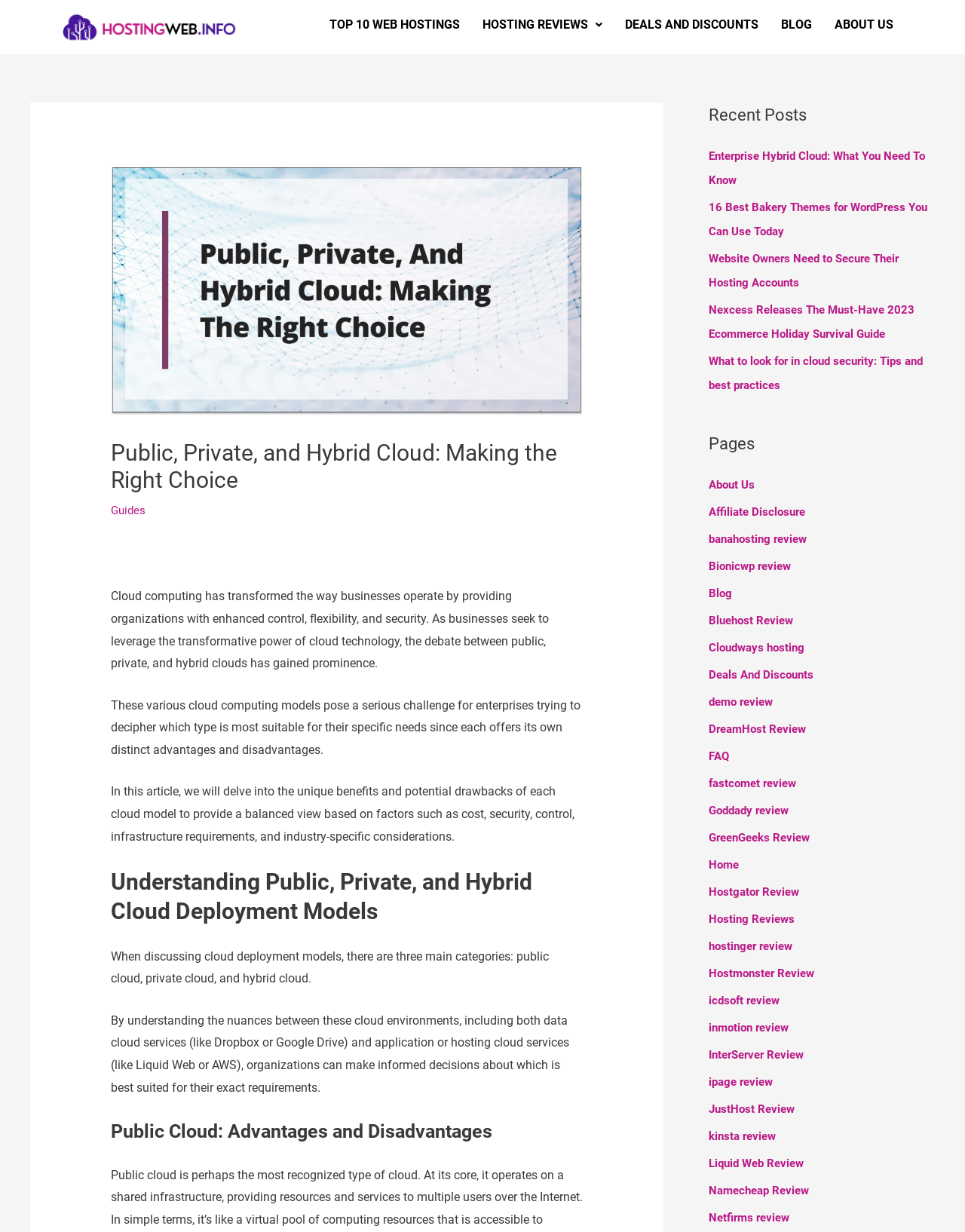Identify the bounding box coordinates of the clickable region to carry out the given instruction: "Explore the 'Recent Posts' section".

[0.734, 0.083, 0.969, 0.104]